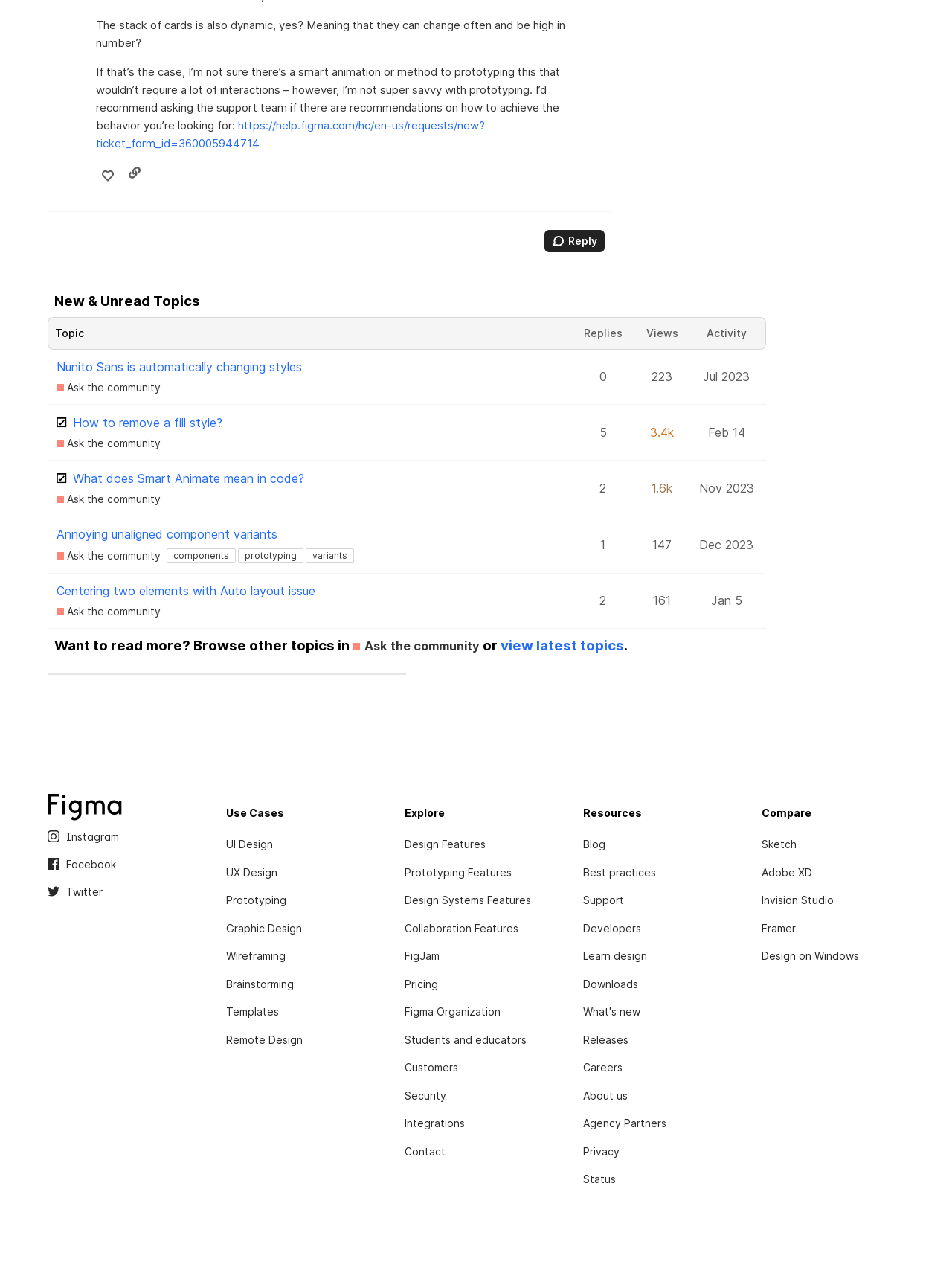Please provide the bounding box coordinates for the element that needs to be clicked to perform the following instruction: "Click the 'PRODUCTS' link". The coordinates should be given as four float numbers between 0 and 1, i.e., [left, top, right, bottom].

None